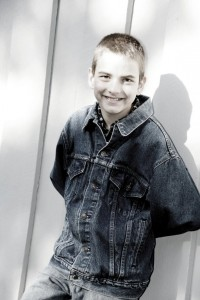Summarize the image with a detailed caption.

In this charming black-and-white photograph, a young boy is captured smiling as he stands casually beside a light-colored wall. He wears a stylish oversized denim jacket that adds a playful touch to the image. The boy's short hair frames his face, highlighting his cheerful expression and bright eyes, which convey a sense of joy and youthful exuberance. The soft light creates gentle shadows, enhancing the overall aesthetic of the picture. This image is part of a narrative, illustrating a moment shared between the boy, referred to as Mark, and the photographer, as they explore photography and creativity together.